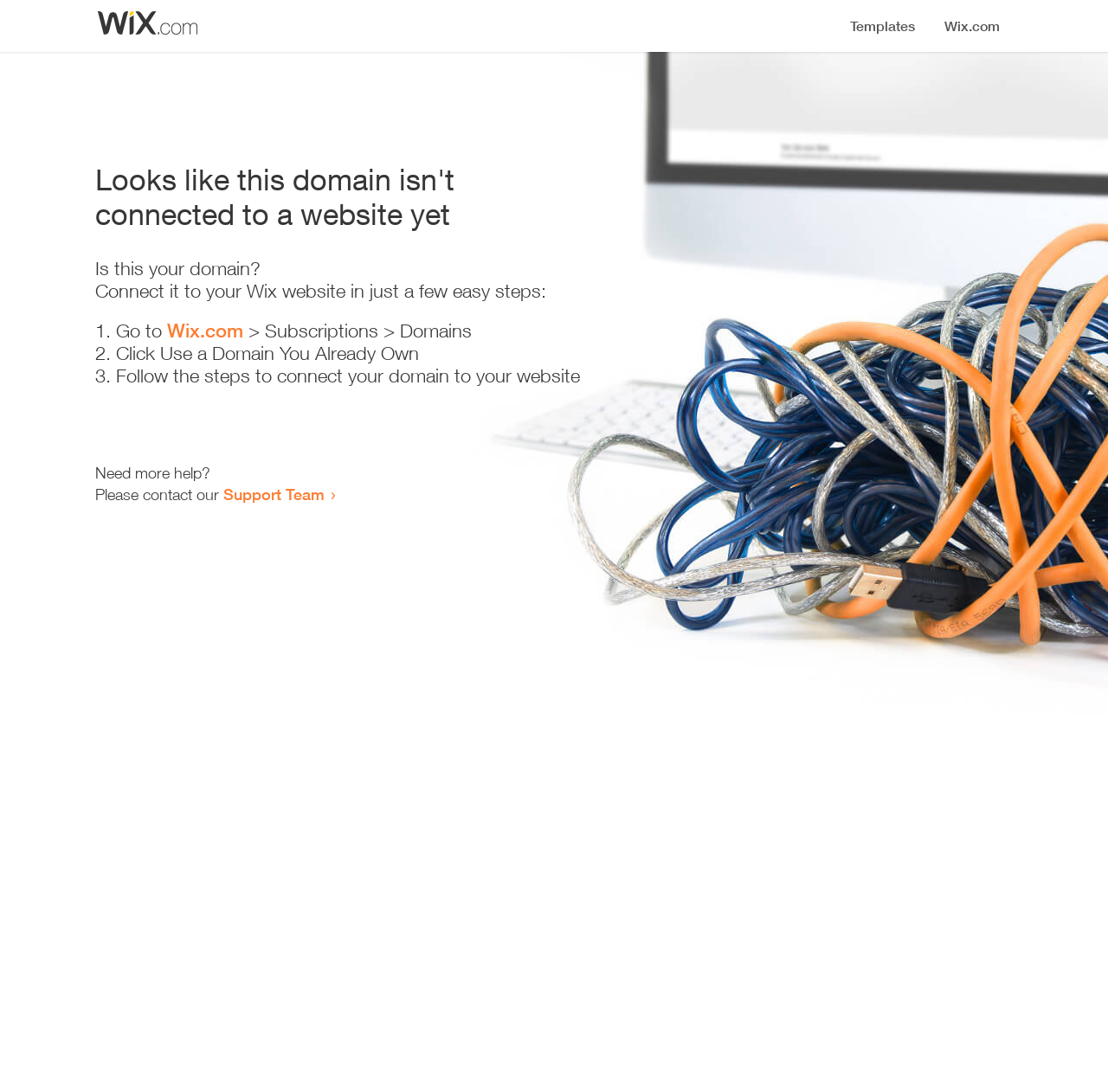What is the user required to do in the first step?
Based on the image, give a one-word or short phrase answer.

Go to Wix.com